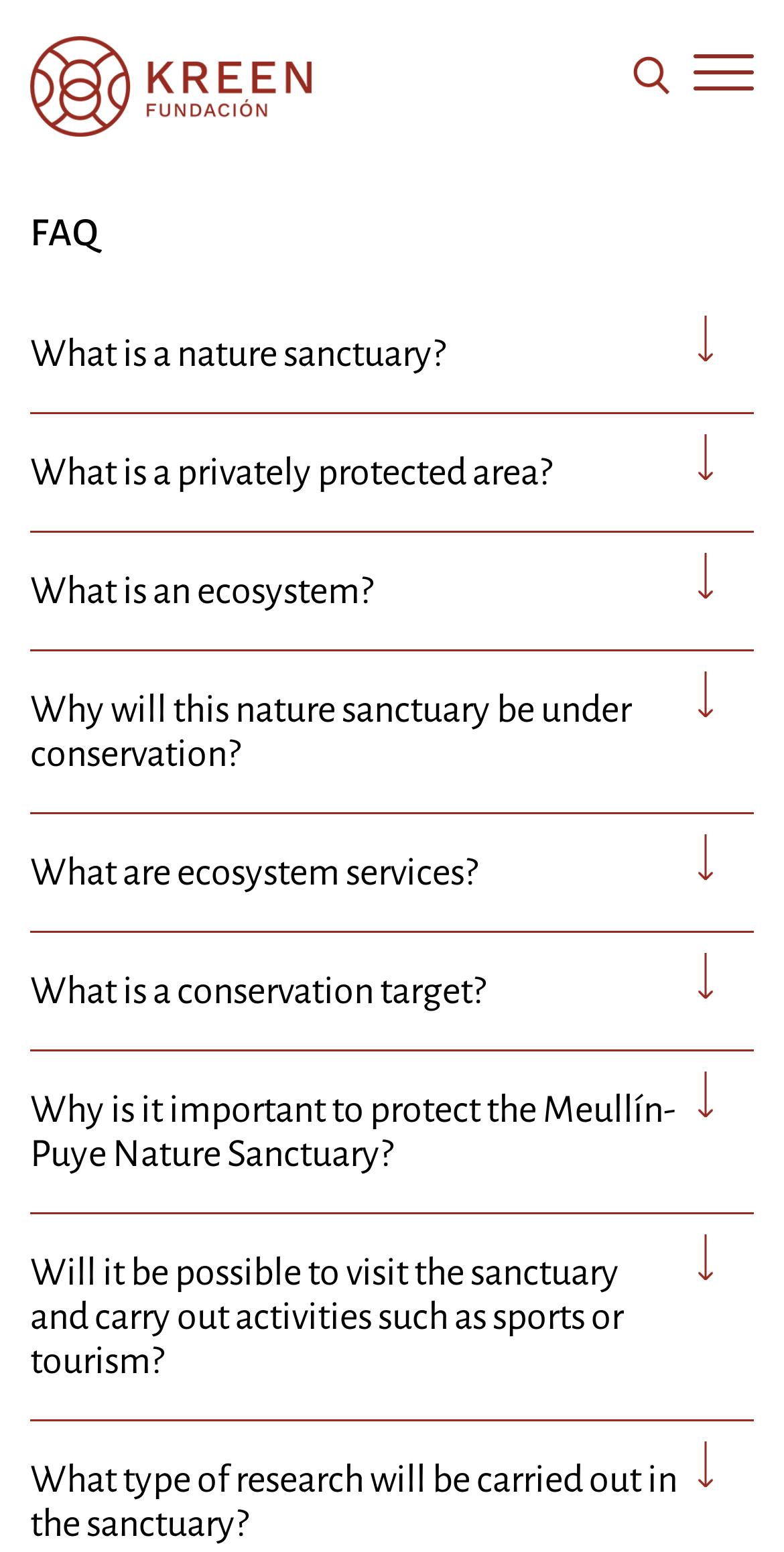Are the tabs on this webpage currently expanded?
Using the visual information from the image, give a one-word or short-phrase answer.

No